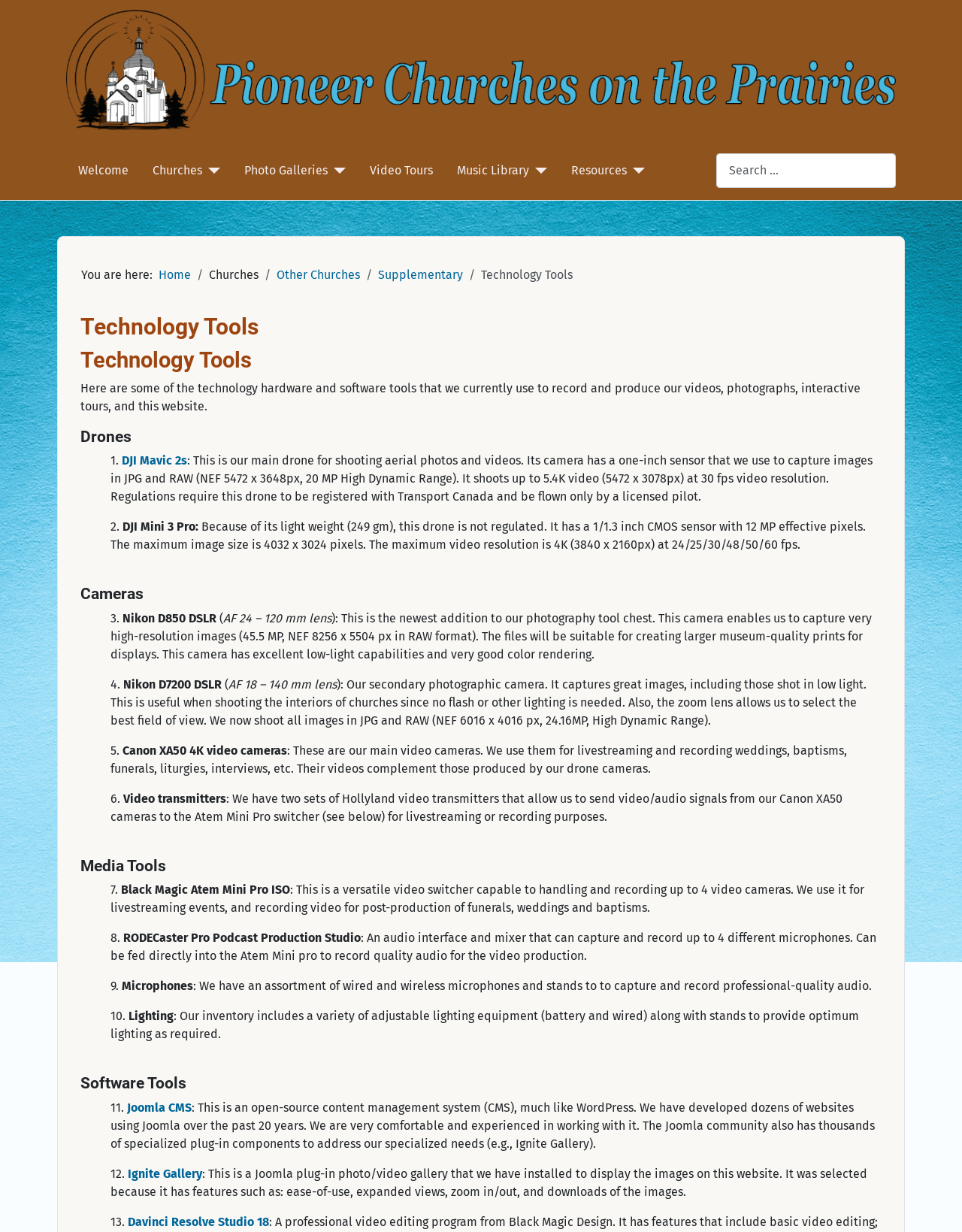Create a detailed summary of the webpage's content and design.

This webpage is about pioneer historical churches on the western Canadian prairies. At the top, there is a link "Pioneer Churches on the Prairies" with an accompanying image. Below this, there is a main menu navigation bar with links to "Welcome", "Churches", "Photo Galleries", "Video Tours", "Music Library", and "Resources". To the right of the navigation bar, there is a search bar with a combobox and a "Search" button.

Below the search bar, there is a breadcrumbs navigation section showing the current location as "Technology Tools" within the "Churches" category. This section also includes links to "Home", "Other Churches", "Supplementary", and "Technology Tools".

The main content of the webpage is divided into sections, each with a heading. The first section is "Technology Tools", which provides an introduction to the technology hardware and software tools used to record and produce videos, photographs, interactive tours, and the website.

The next section is "Drones", which lists two drones used for shooting aerial photos and videos, including their features and capabilities. Following this is the "Cameras" section, which describes four cameras used for photography, including their features and capabilities.

The "Media Tools" section lists six media tools used for video production, including video transmitters, a video switcher, and audio equipment. The final section is "Software Tools", which lists three software tools used for website development and management, including a content management system, a photo/video gallery plug-in, and a video editing software.

At the bottom of the webpage, there is a "Back to Top" link.